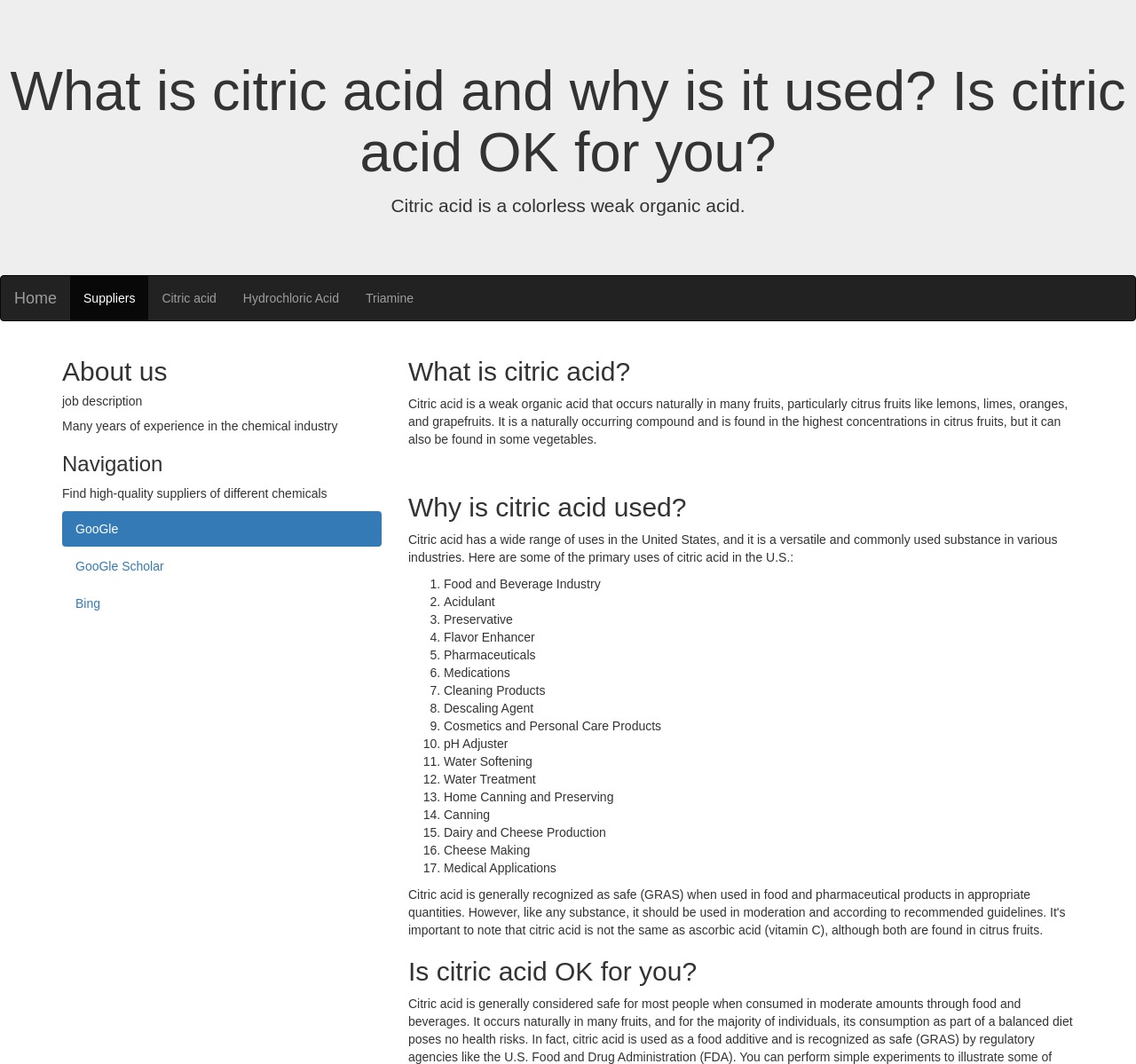What is citric acid?
Utilize the information in the image to give a detailed answer to the question.

Based on the webpage, citric acid is described as a weak organic acid that occurs naturally in many fruits, particularly citrus fruits like lemons, limes, oranges, and grapefruits.